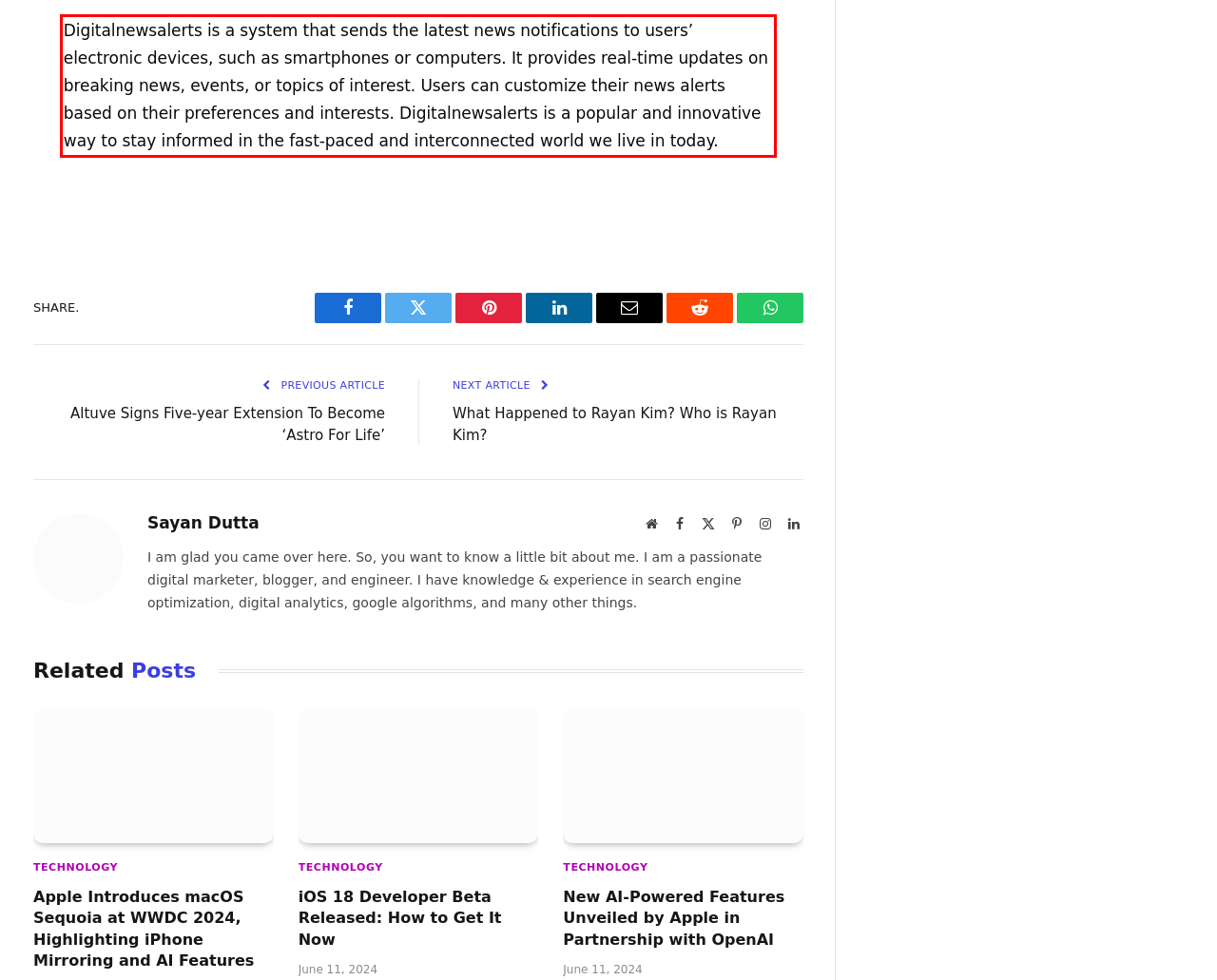Given a screenshot of a webpage containing a red bounding box, perform OCR on the text within this red bounding box and provide the text content.

Digitalnewsalerts is a system that sends the latest news notifications to users’ electronic devices, such as smartphones or computers. It provides real-time updates on breaking news, events, or topics of interest. Users can customize their news alerts based on their preferences and interests. Digitalnewsalerts is a popular and innovative way to stay informed in the fast-paced and interconnected world we live in today.